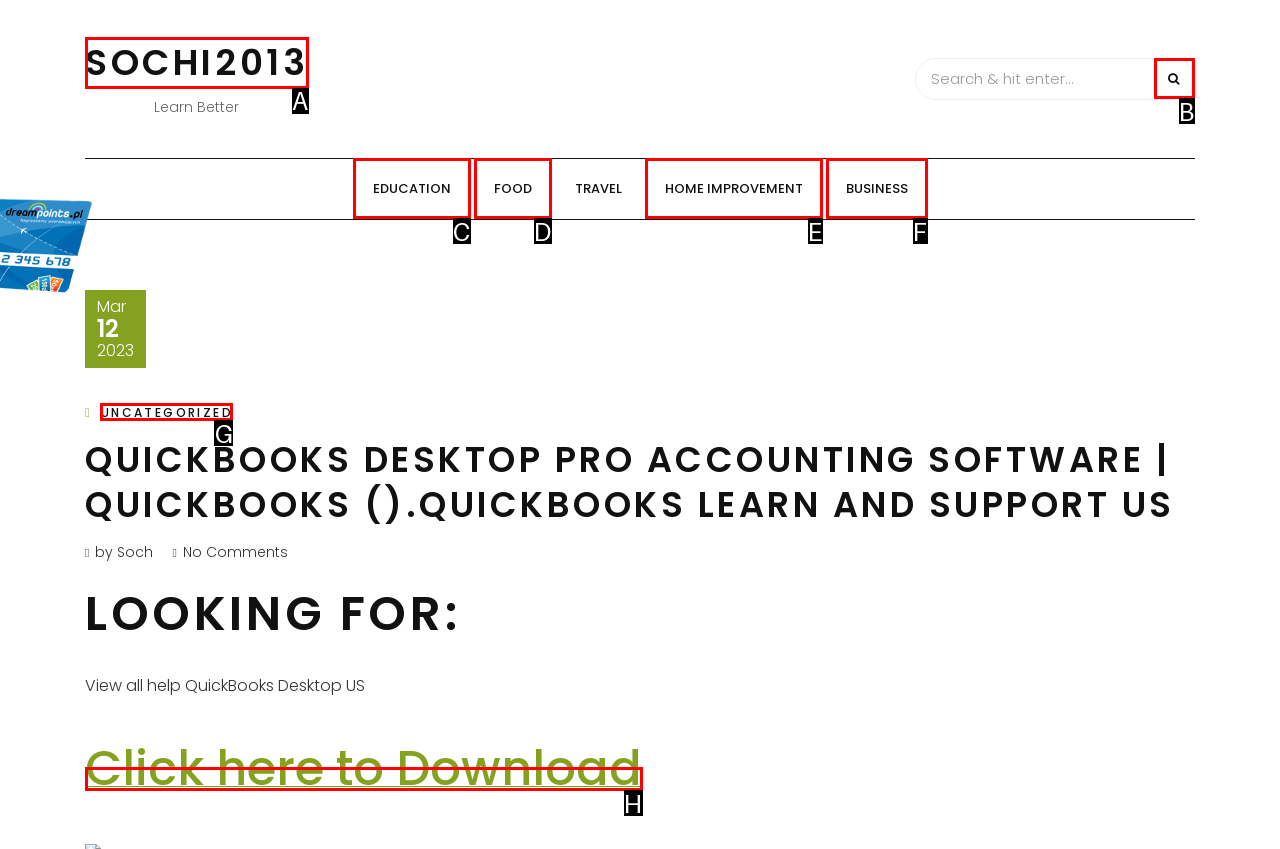Find the option that fits the given description: Home improvement
Answer with the letter representing the correct choice directly.

E